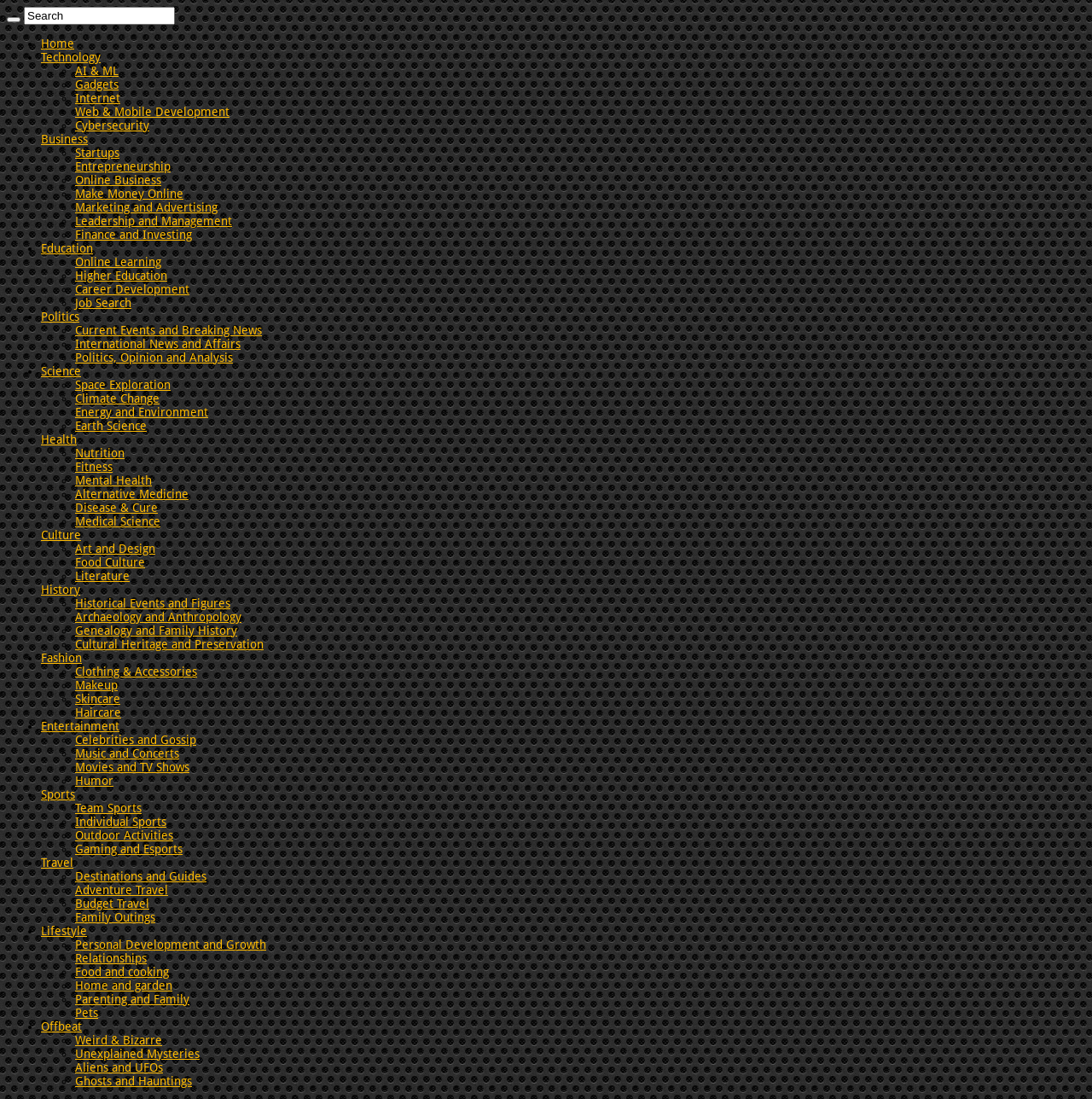Provide the bounding box coordinates for the area that should be clicked to complete the instruction: "Read about AI & ML".

[0.069, 0.058, 0.109, 0.071]